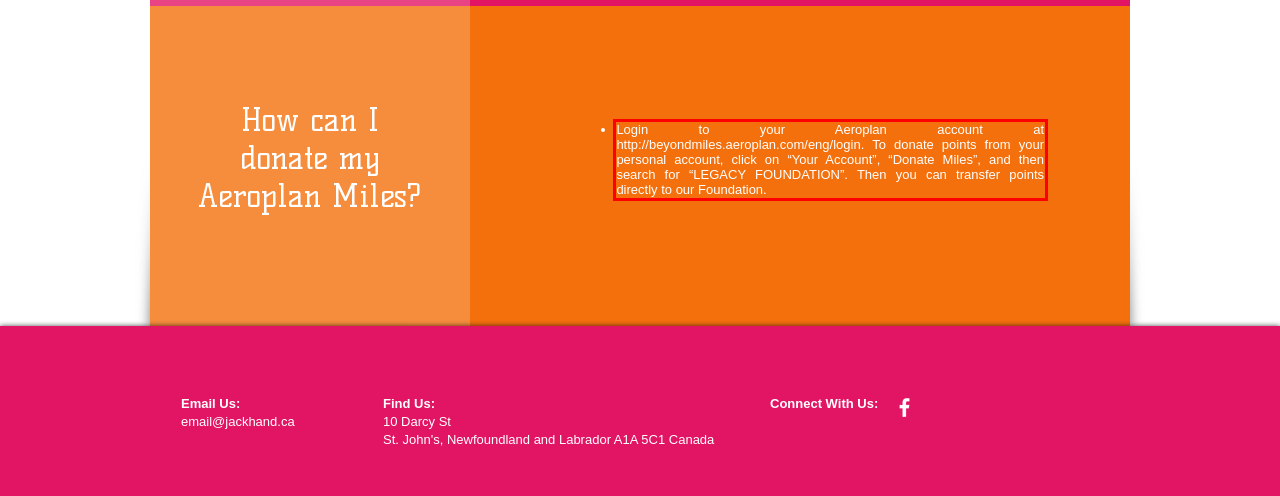Please identify and extract the text content from the UI element encased in a red bounding box on the provided webpage screenshot.

Login to your Aeroplan account at http://beyondmiles.aeroplan.com/eng/login. To donate points from your personal account, click on “Your Account”, “Donate Miles”, and then search for “LEGACY FOUNDATION”. Then you can transfer points directly to our Foundation.